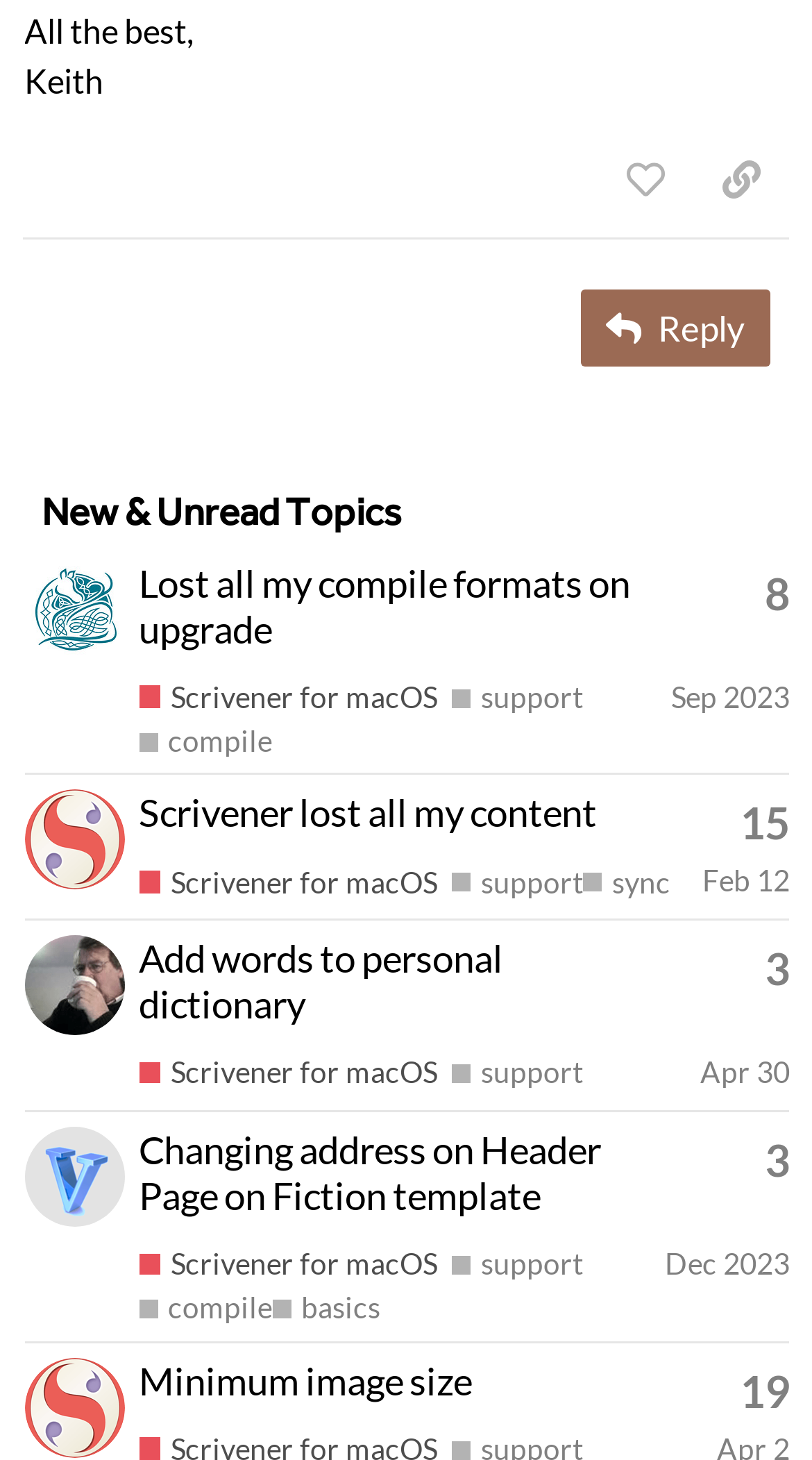Can you show the bounding box coordinates of the region to click on to complete the task described in the instruction: "Like this post"?

[0.736, 0.095, 0.854, 0.152]